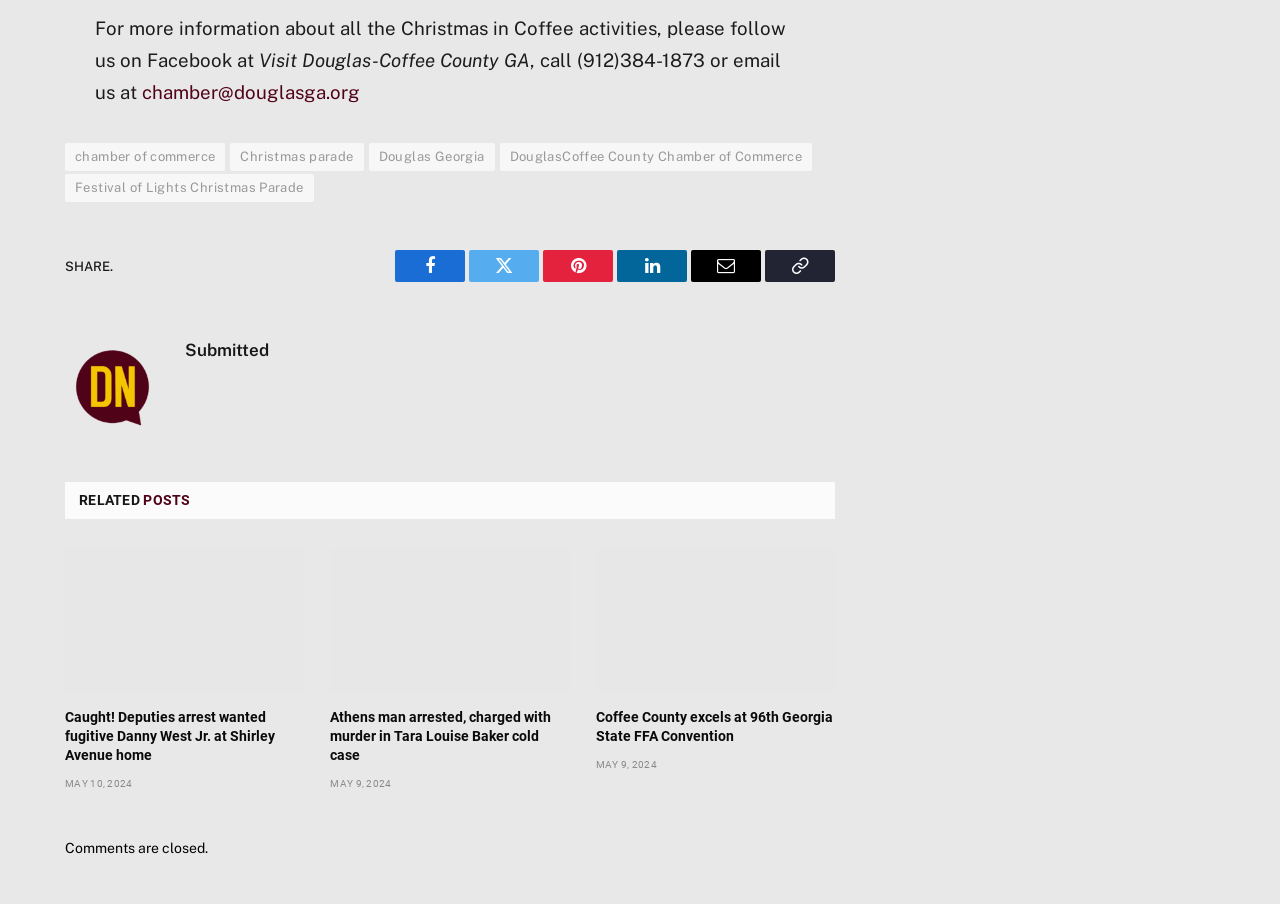Locate the bounding box coordinates of the item that should be clicked to fulfill the instruction: "Visit Douglas-Coffee County GA".

[0.203, 0.054, 0.414, 0.078]